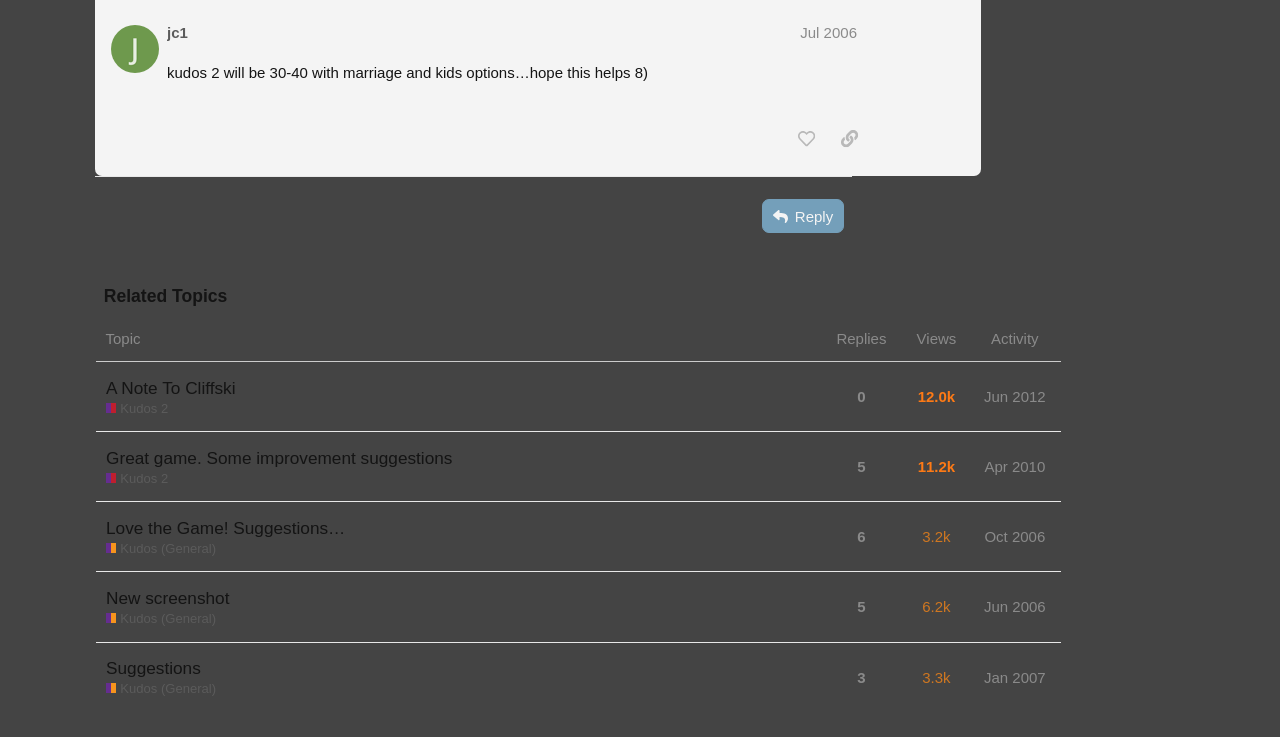What is the purpose of the button 'like this post'?
Craft a detailed and extensive response to the question.

The purpose of the button 'like this post' can be inferred from its text content. The button is likely used to express approval or appreciation for the post.